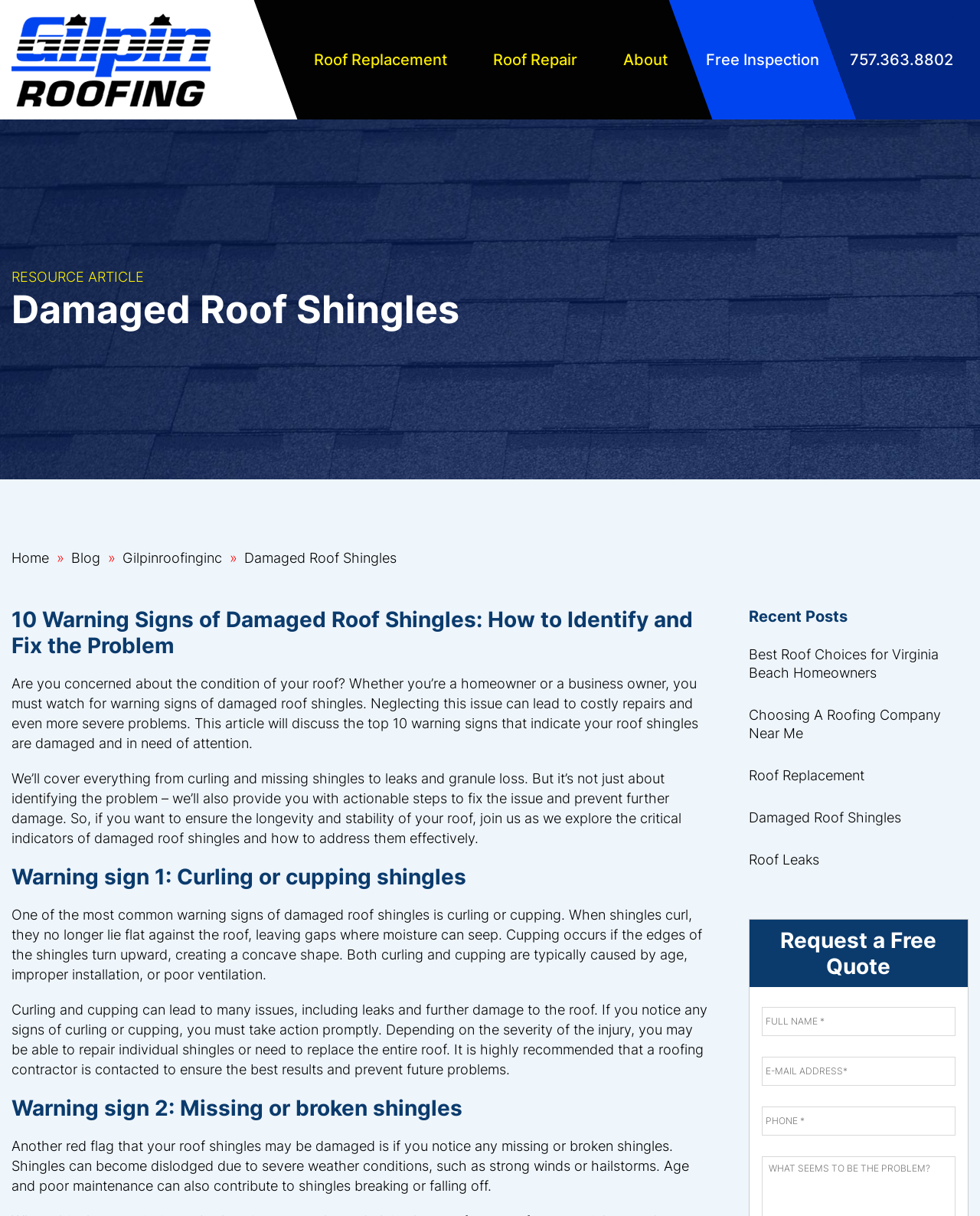Please provide the bounding box coordinates in the format (top-left x, top-left y, bottom-right x, bottom-right y). Remember, all values are floating point numbers between 0 and 1. What is the bounding box coordinate of the region described as: alt="Gilpin"

[0.012, 0.011, 0.215, 0.087]